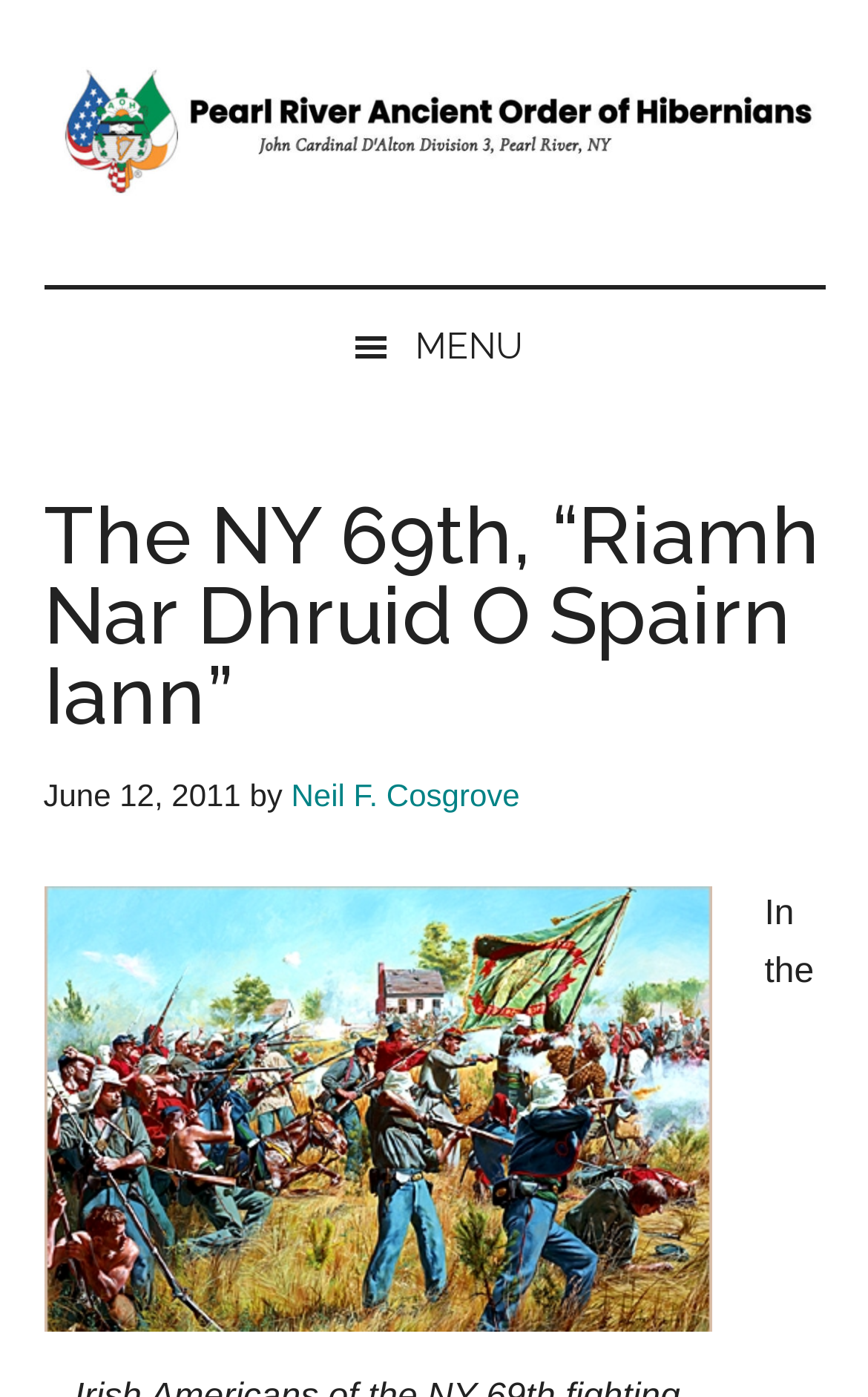Provide the bounding box coordinates, formatted as (top-left x, top-left y, bottom-right x, bottom-right y), with all values being floating point numbers between 0 and 1. Identify the bounding box of the UI element that matches the description: Menu

[0.0, 0.207, 1.0, 0.289]